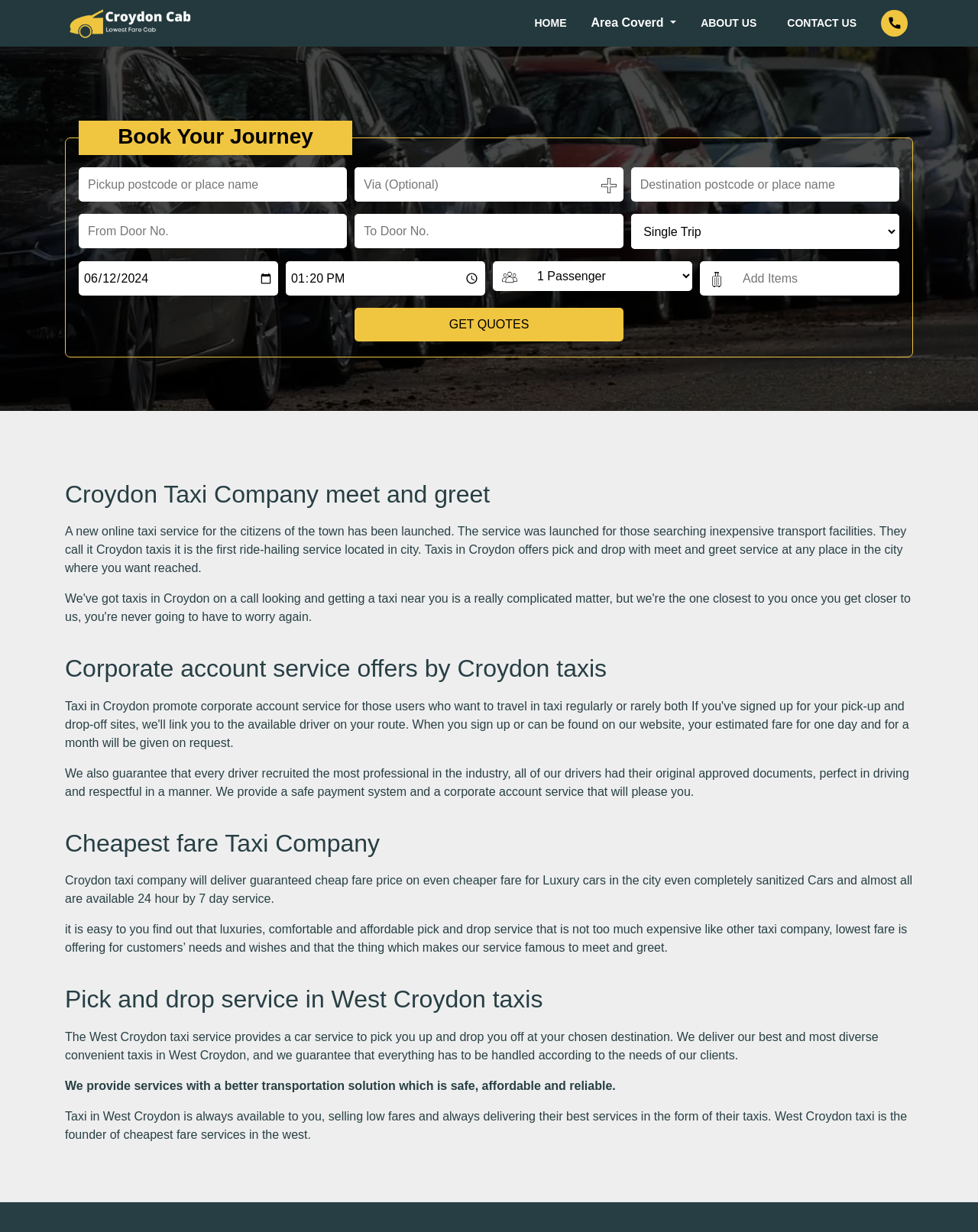Please specify the bounding box coordinates of the element that should be clicked to execute the given instruction: 'Select a date'. Ensure the coordinates are four float numbers between 0 and 1, expressed as [left, top, right, bottom].

[0.08, 0.212, 0.284, 0.24]